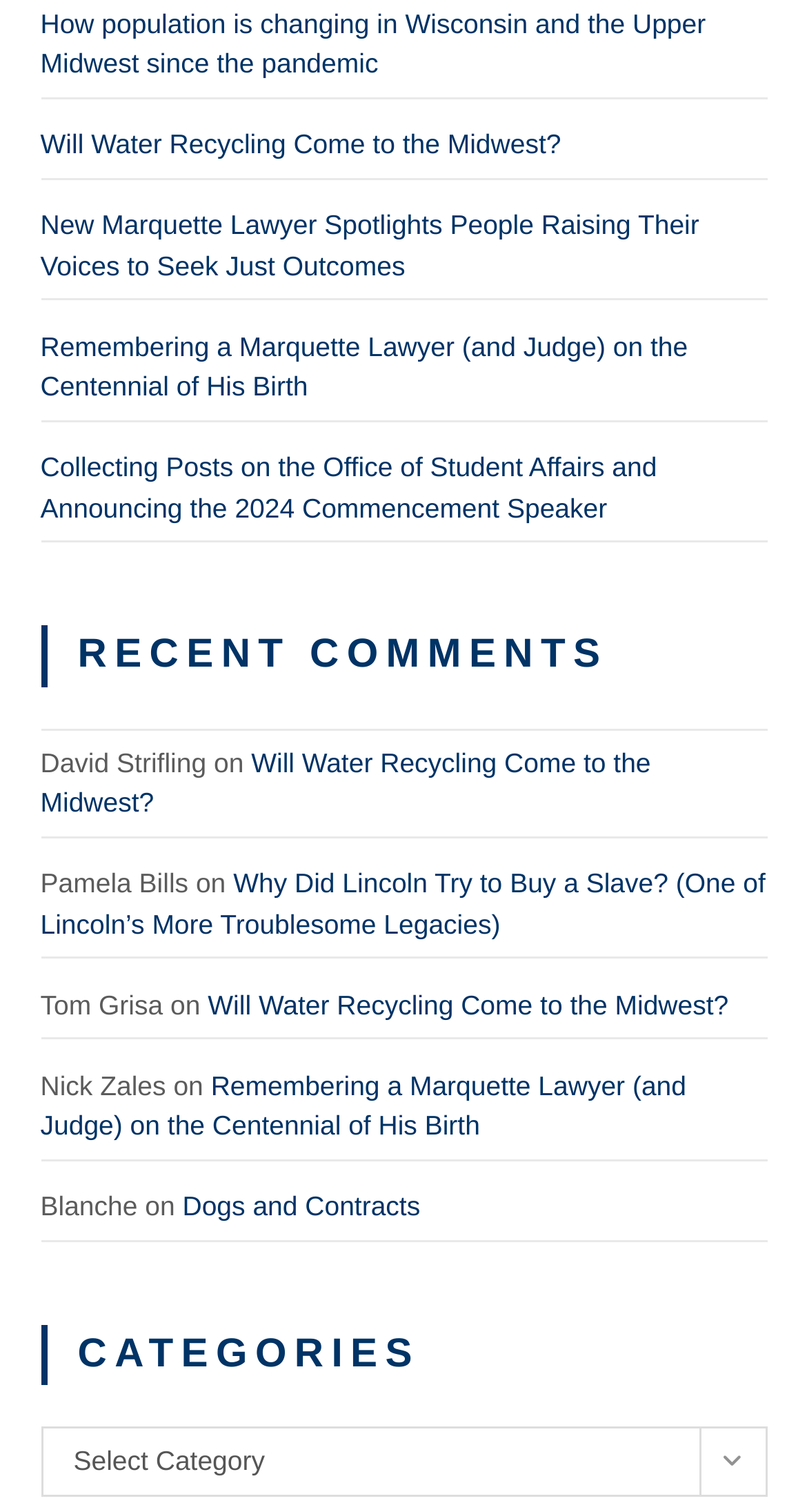Based on the image, please respond to the question with as much detail as possible:
How many recent comments are displayed?

I counted the number of commenters listed under the 'RECENT COMMENTS' heading and found that there are 5 recent comments displayed.